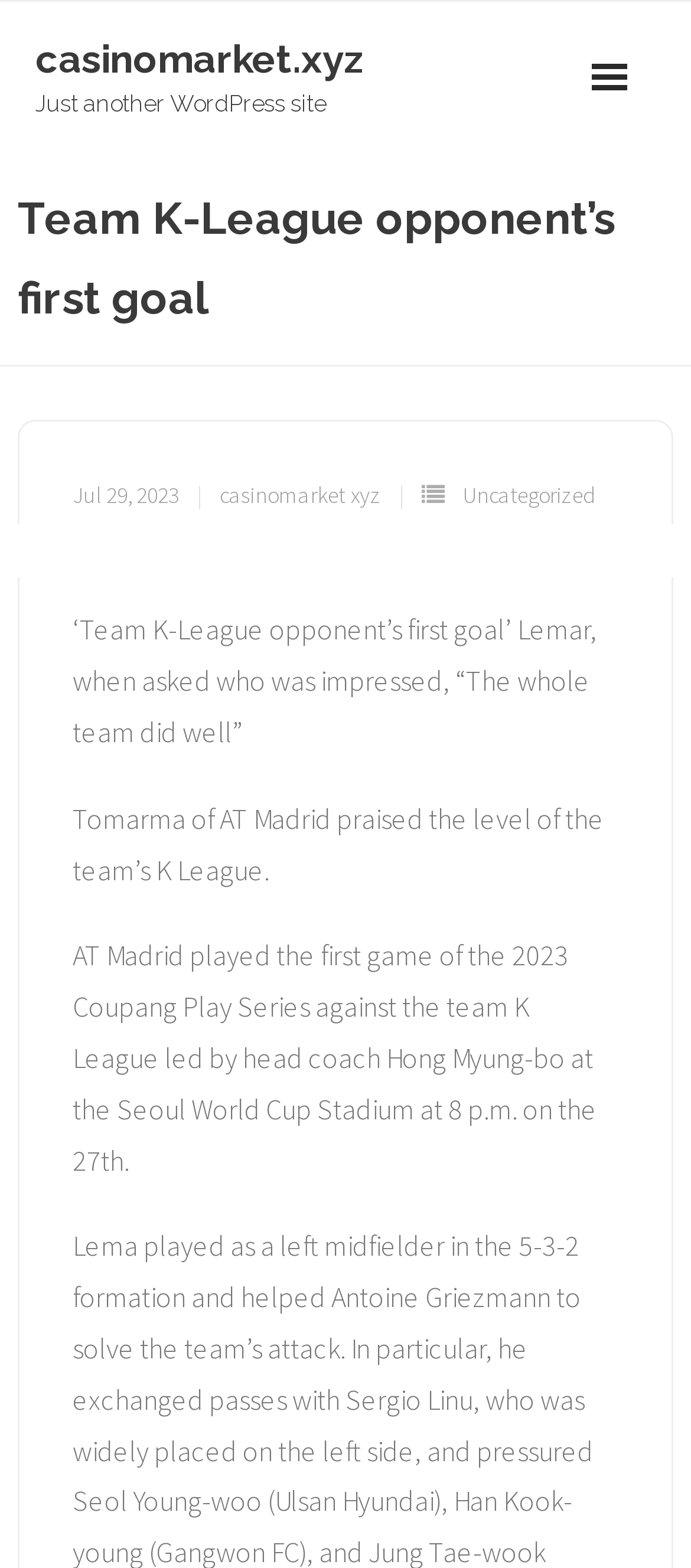What time did the game start?
From the details in the image, provide a complete and detailed answer to the question.

The answer can be found in the text content of the webpage. The sentence 'AT Madrid played the first game of the 2023 Coupang Play Series against the team K League led by head coach Hong Myung-bo at the Seoul World Cup Stadium at 8 p.m. on the 27th.' provides the start time of the game.